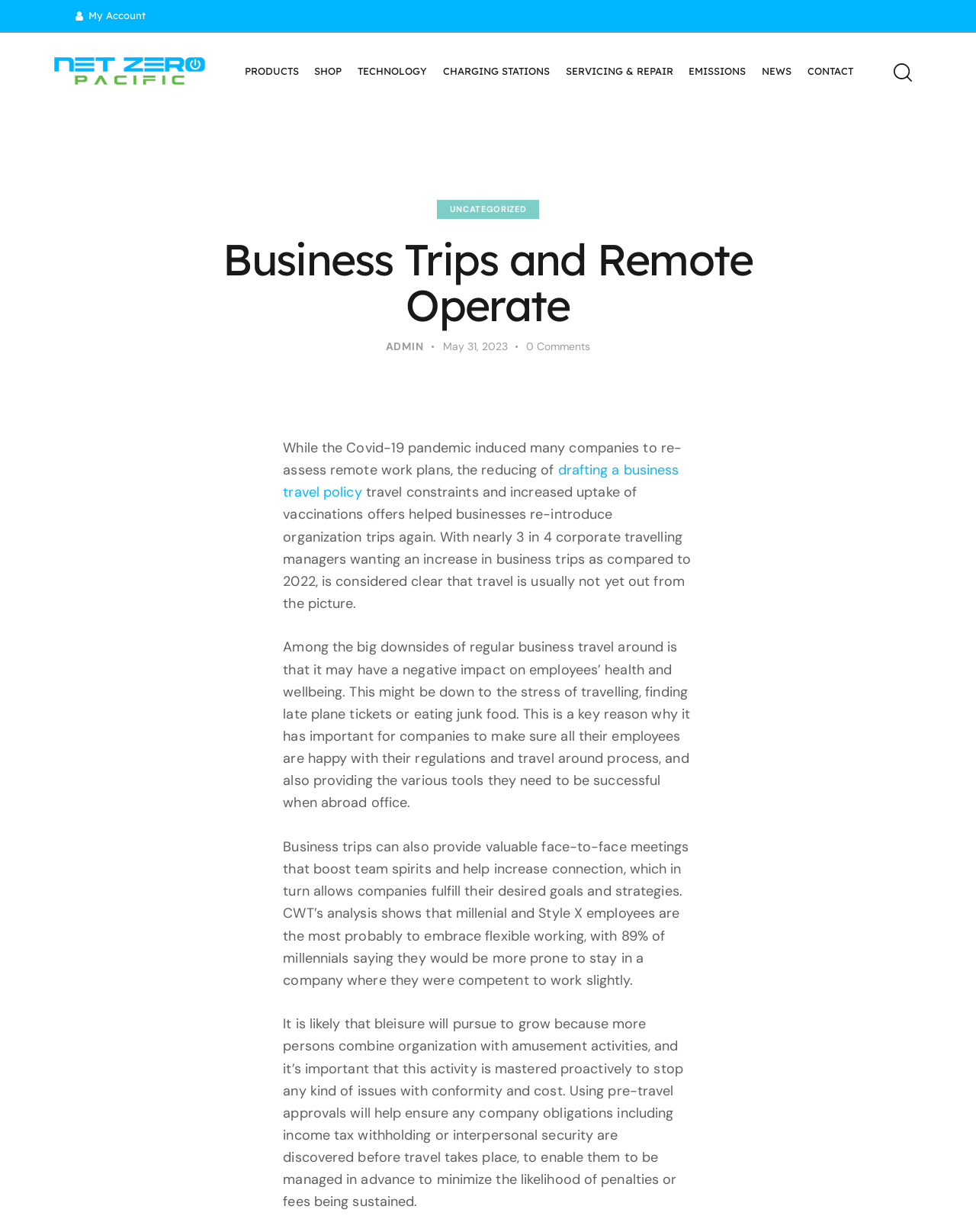Please respond to the question using a single word or phrase:
What is the purpose of pre-travel approvals?

To manage company obligations